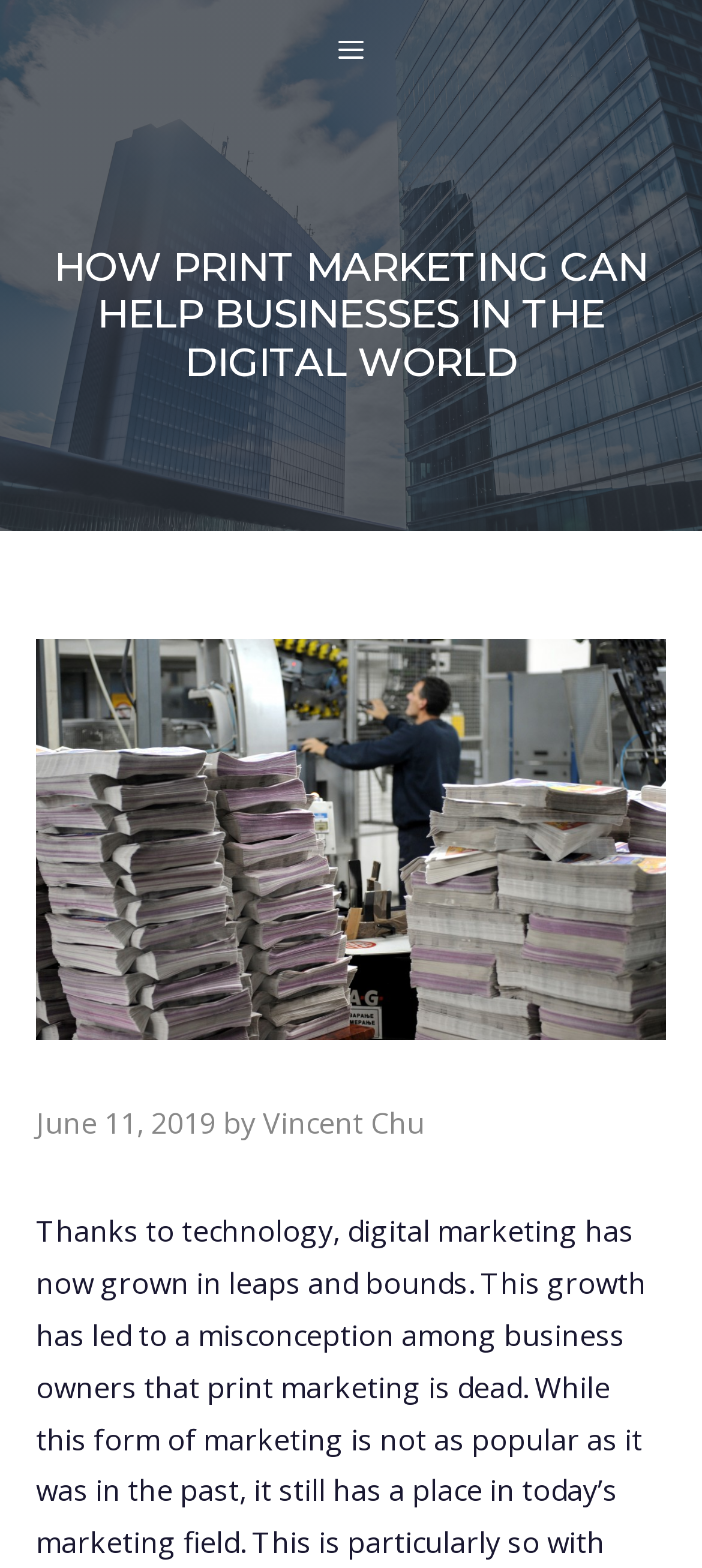What is the image about?
Carefully examine the image and provide a detailed answer to the question.

By looking at the image with the description 'Printing house', I can infer that the image is about a printing house, which is related to the topic of print marketing.